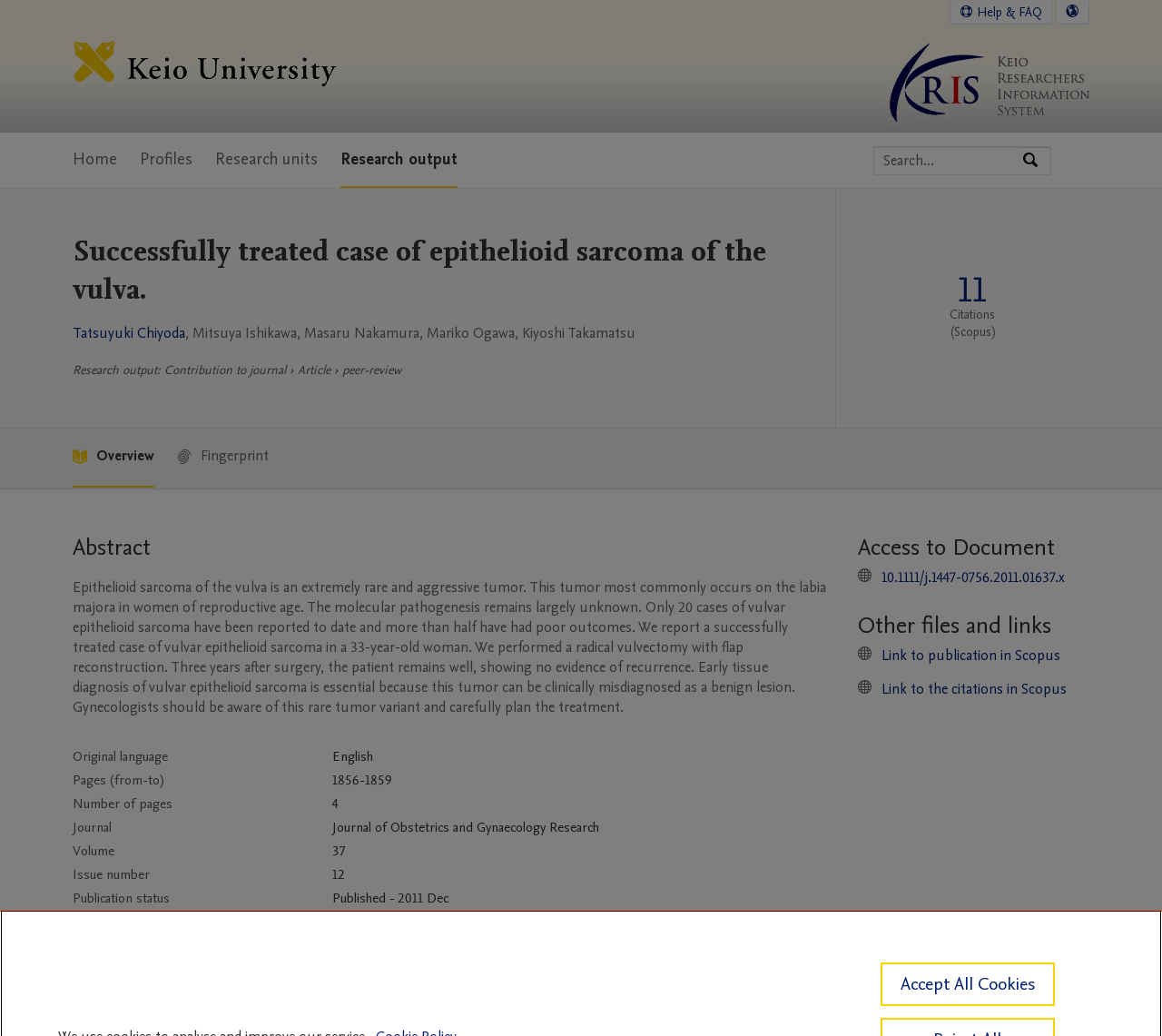Highlight the bounding box coordinates of the element that should be clicked to carry out the following instruction: "View research output". The coordinates must be given as four float numbers ranging from 0 to 1, i.e., [left, top, right, bottom].

[0.141, 0.349, 0.246, 0.365]